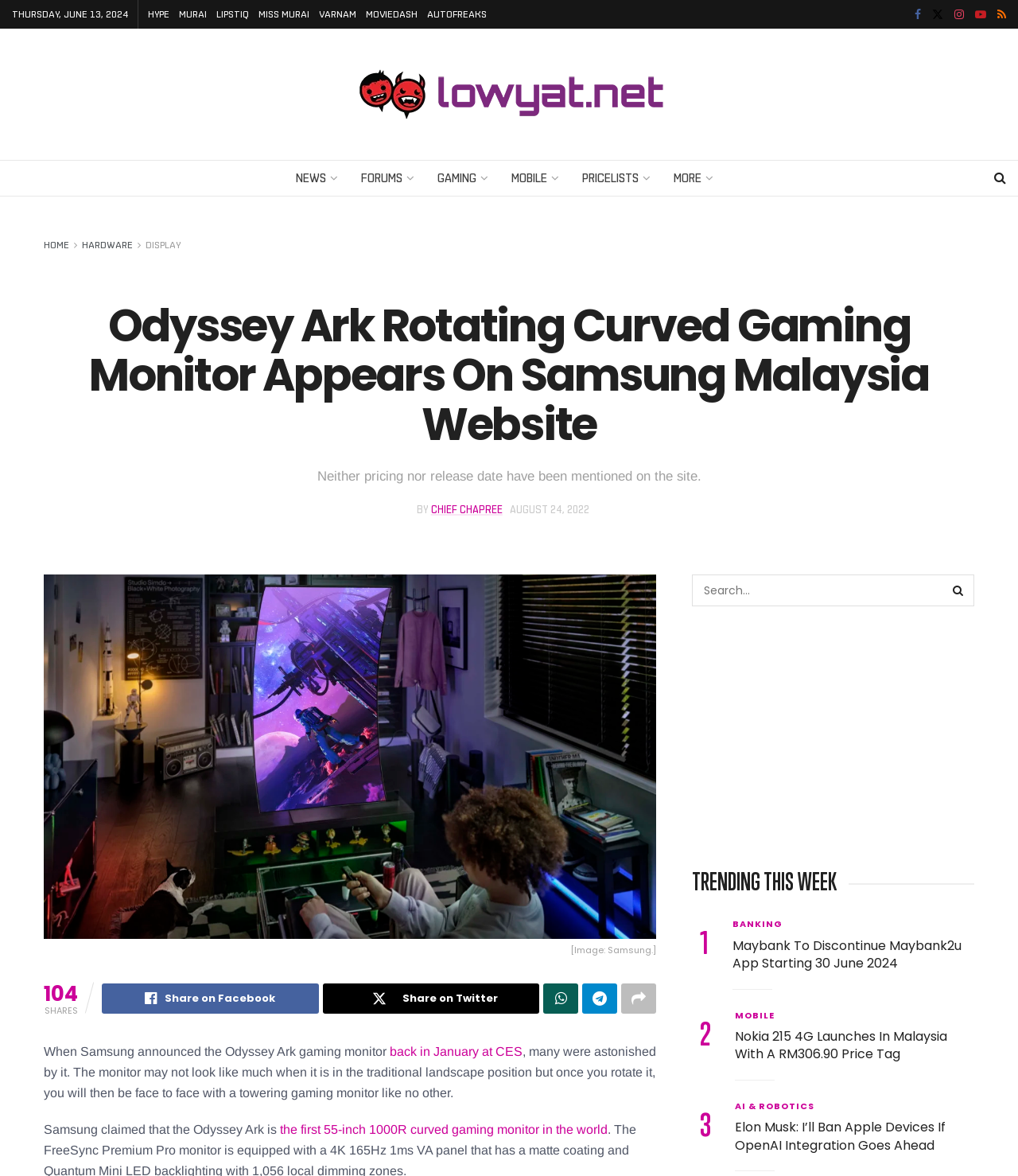Examine the image carefully and respond to the question with a detailed answer: 
What is the category of the trending article 'Maybank To Discontinue Maybank2u App Starting 30 June 2024'?

I found the category of the trending article by looking at the label 'BANKING' which is located above the article title 'Maybank To Discontinue Maybank2u App Starting 30 June 2024'.